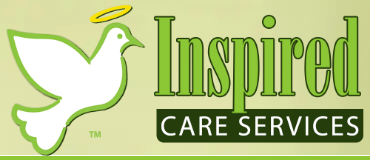Describe every aspect of the image in depth.

The image features the logo of "Inspired Care Services." The logo is prominently displayed with a stylized white dove accompanied by a halo, symbolizing peace and care. The name "Inspired" is showcased in a bold, green font, emphasizing the uplifting nature of the organization. Below, "CARE SERVICES" is written in a slightly smaller, but equally vibrant green font, reinforcing the company’s focus on providing compassionate care. The overall aesthetic is inviting and warm, aligned with the mission of nurturing wellbeing in the community.